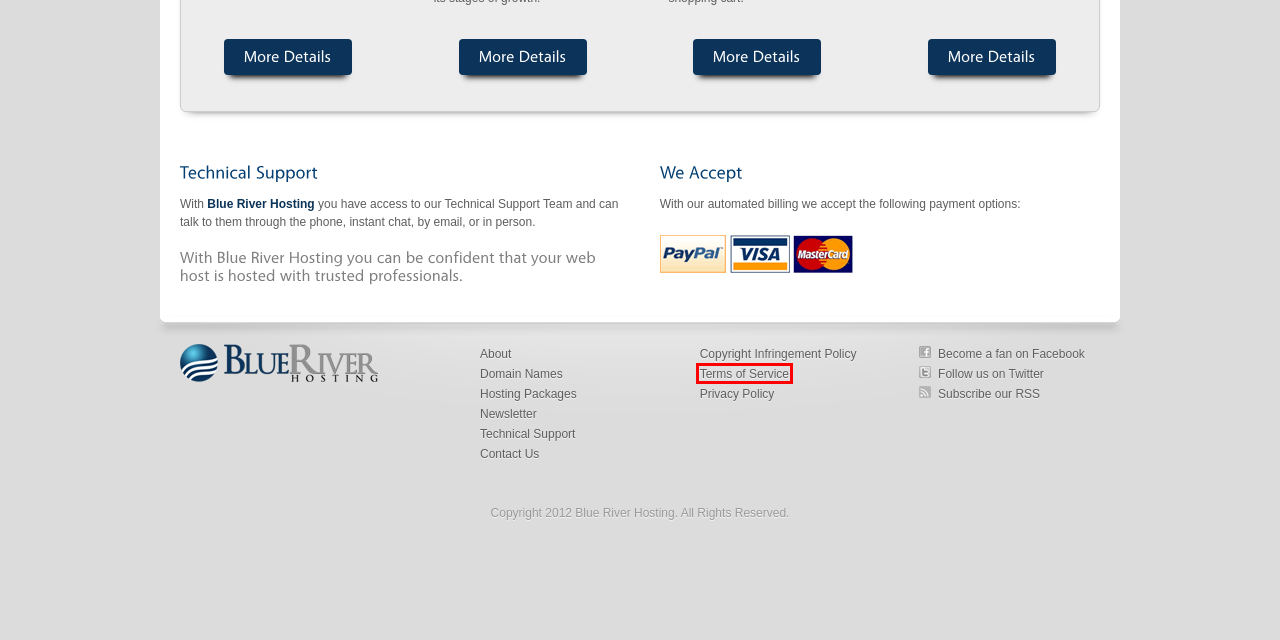Look at the screenshot of a webpage, where a red bounding box highlights an element. Select the best description that matches the new webpage after clicking the highlighted element. Here are the candidates:
A. Newsletter - Blue River Hosting
B. Technical Support - Blue River Hosting
C. Copyright Infringement Policy - Blue River Hosting
D. Privacy Policy - Blue River Hosting
E. Blue River Hosting
F. Contact Us - Blue River Hosting
G. Terms of Service - Blue River Hosting
H. Domain Names - Blue River Hosting

G